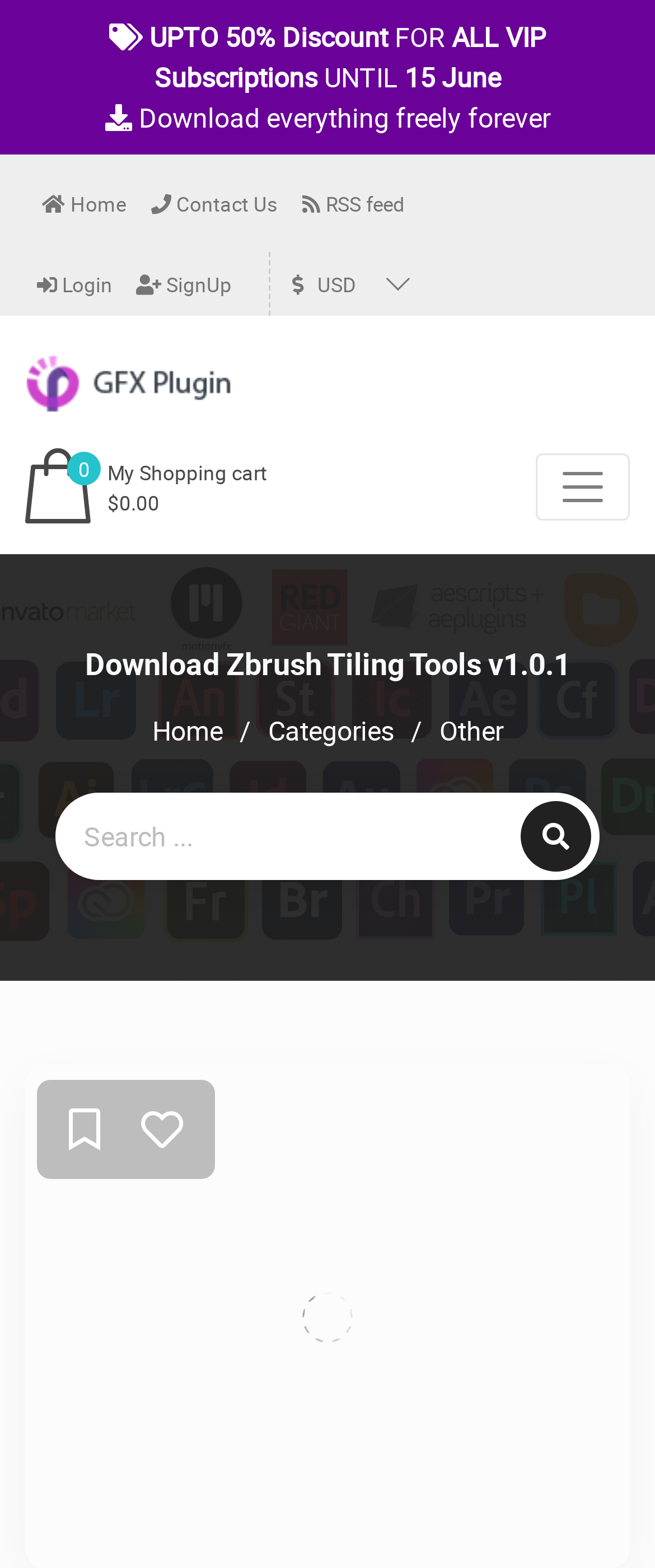What is the text on the button that toggles navigation?
Can you offer a detailed and complete answer to this question?

I found the button by looking at the button element with the text 'Toggle navigation' located at the bounding box coordinates [0.818, 0.289, 0.962, 0.331].